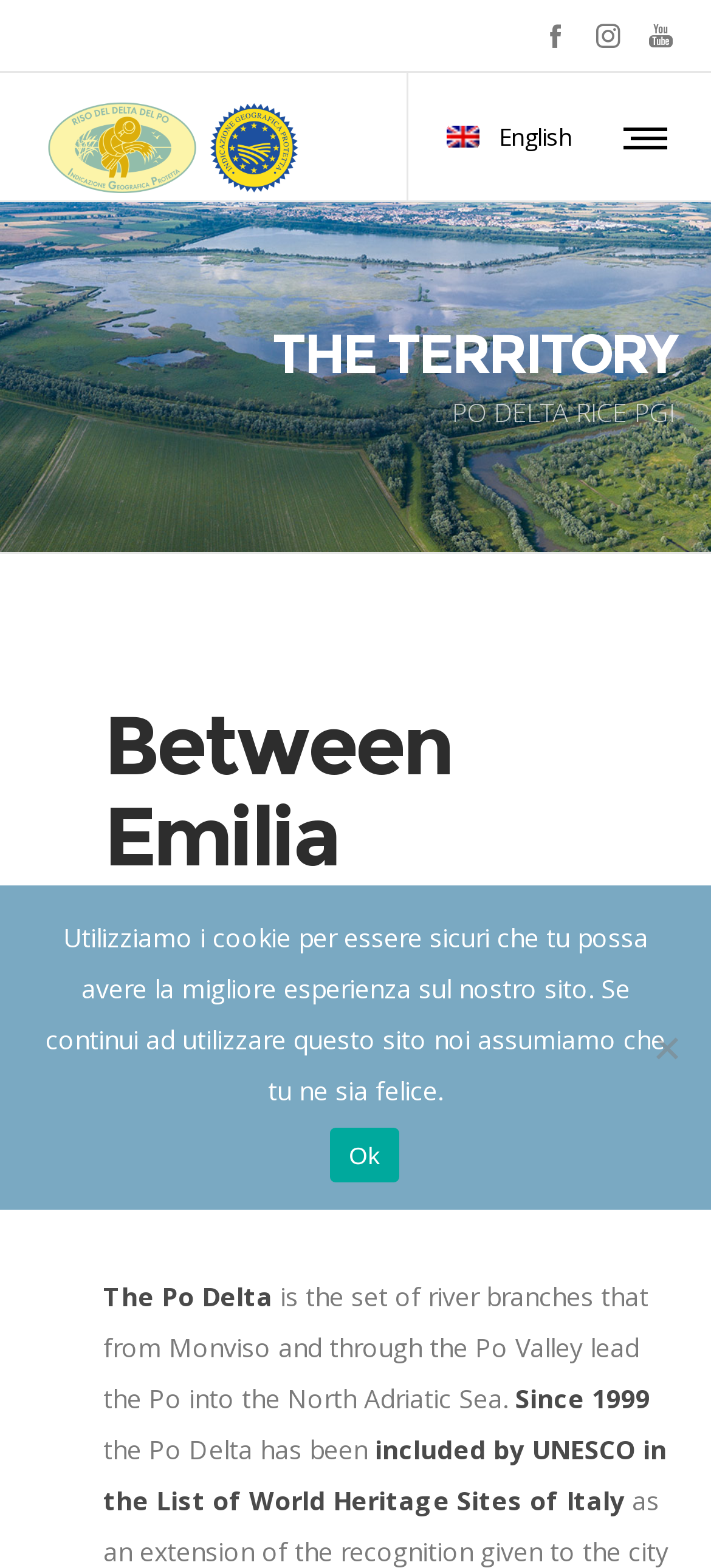Create a full and detailed caption for the entire webpage.

The webpage is about Po Delta Rice PGI, a product of excellent quality and taste. At the top right corner, there are three social media links represented by icons. Below them, a mobile logo is situated at the top left corner, accompanied by an English language option. 

On the top center, there is a main heading "THE TERRITORY" followed by a subheading "PO DELTA RICE PGI". Below these headings, there is a section about the Po Delta region, which is located between Emilia Romagna and Veneto. This section is divided by a horizontal separator line. 

The Po Delta region is described as the set of river branches that flow from Monviso and through the Po Valley into the North Adriatic Sea. Since 1999, the Po Delta has been included by UNESCO in the List of World Heritage Sites of Italy. 

At the bottom of the page, a cookie notice dialog is displayed, which informs users that the website uses cookies to ensure the best experience. The dialog provides an "Ok" button to accept the cookies and a "No" option to decline.